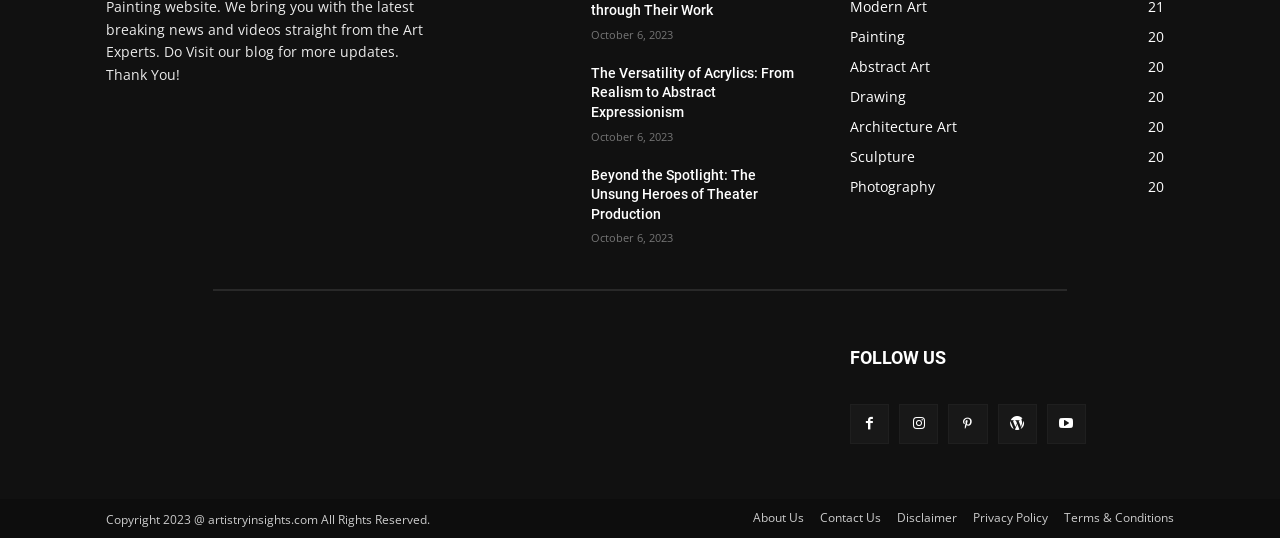How many links are in the footer section?
Give a detailed explanation using the information visible in the image.

The footer section, represented by the LayoutTable element, contains five links, namely 'About Us', 'Contact Us', 'Disclaimer', 'Privacy Policy', and 'Terms & Conditions'.